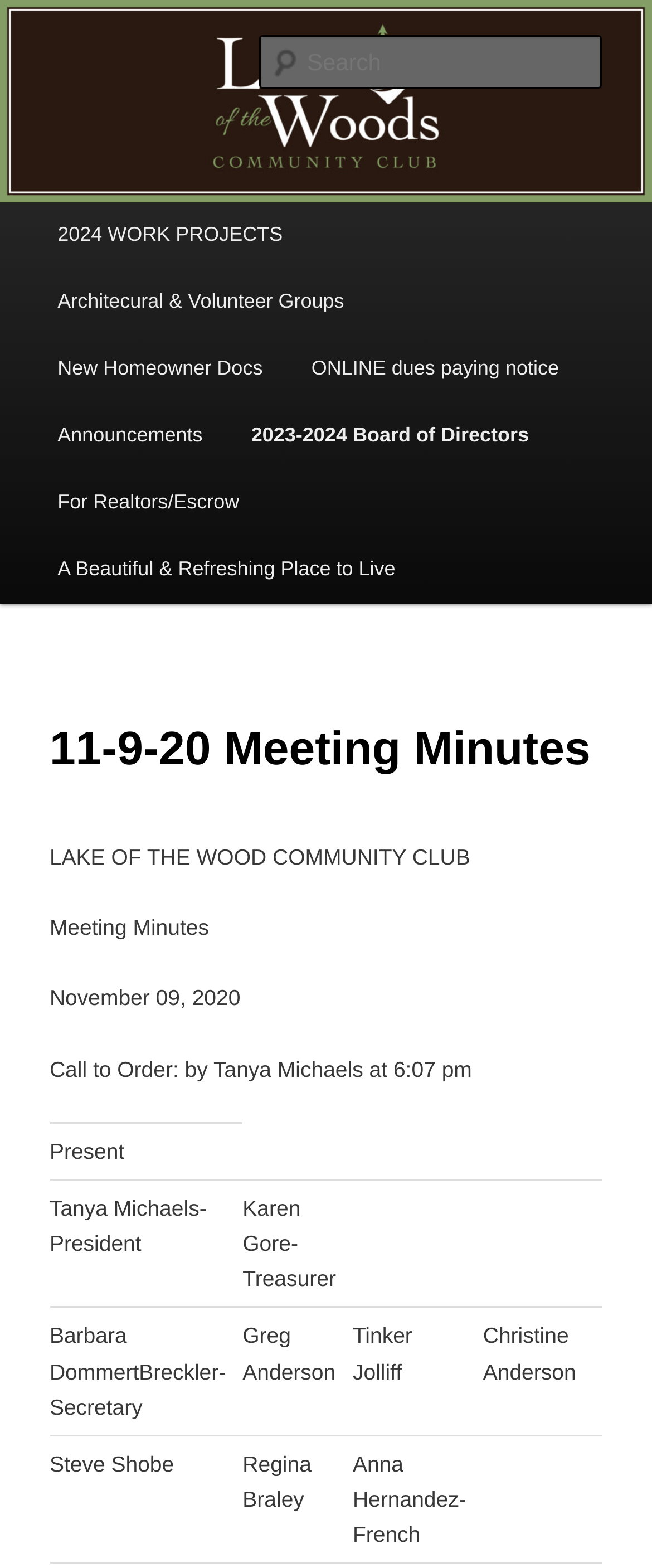Who was the president at the meeting?
Answer with a single word or short phrase according to what you see in the image.

Tanya Michaels